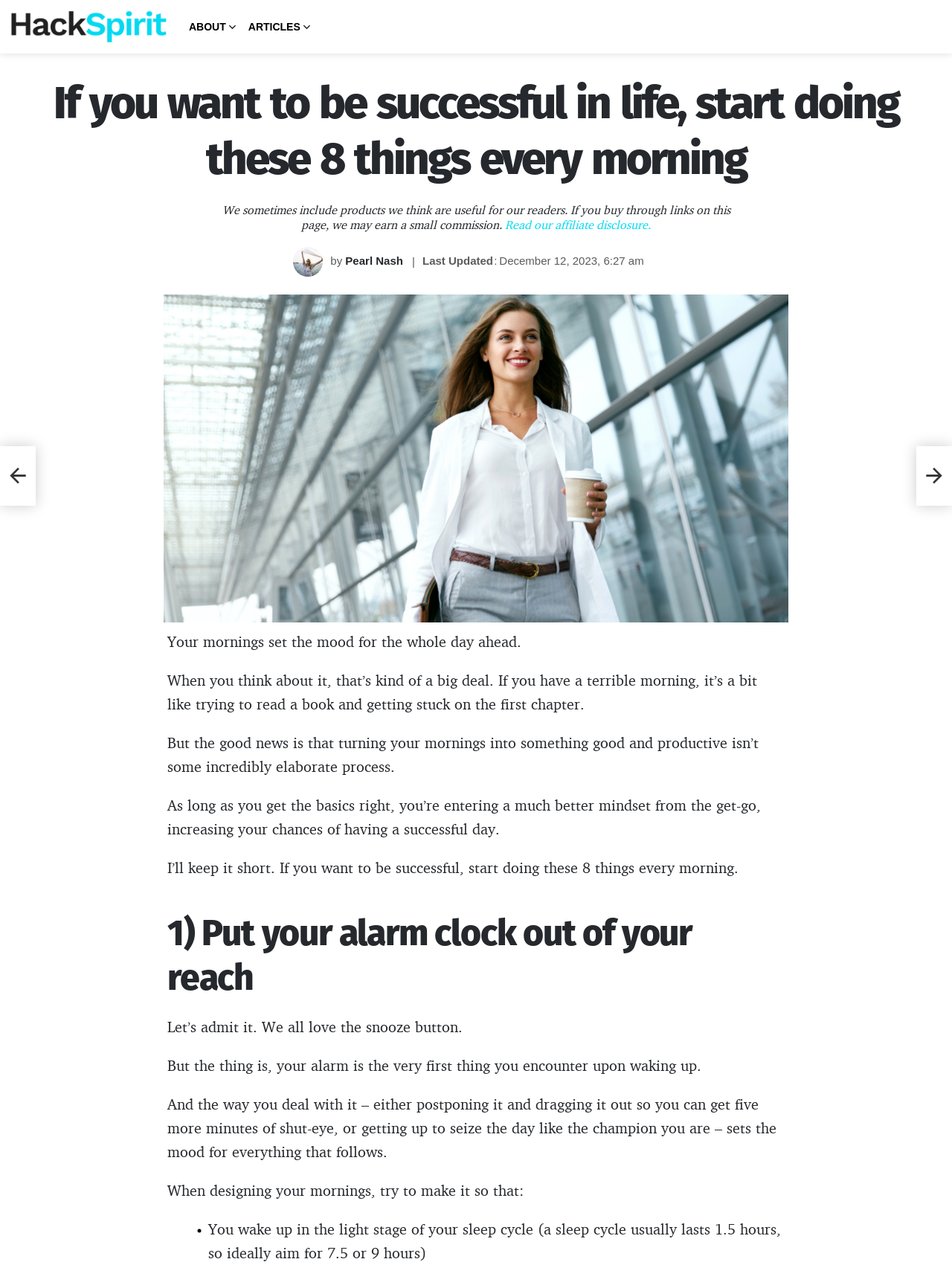Kindly respond to the following question with a single word or a brief phrase: 
What is the first thing you should do every morning?

Put your alarm clock out of your reach